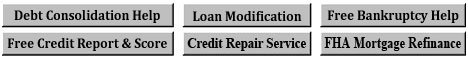Describe all significant details and elements found in the image.

The image displays a series of labeled buttons or sections related to financial assistance services. Each label outlines a specific type of support that is available to individuals seeking financial relief. The options include "Debt Consolidation Help," "Loan Modification," "Free Bankruptcy Help," "Free Credit Report & Score," "Credit Repair Service," and "FHA Mortgage Refinance." This array of services suggests that they are designed to assist individuals in managing debt, navigating loans, and improving their overall financial health. The layout emphasizes accessibility and clarity, making it easy for users to identify the type of assistance they may require.